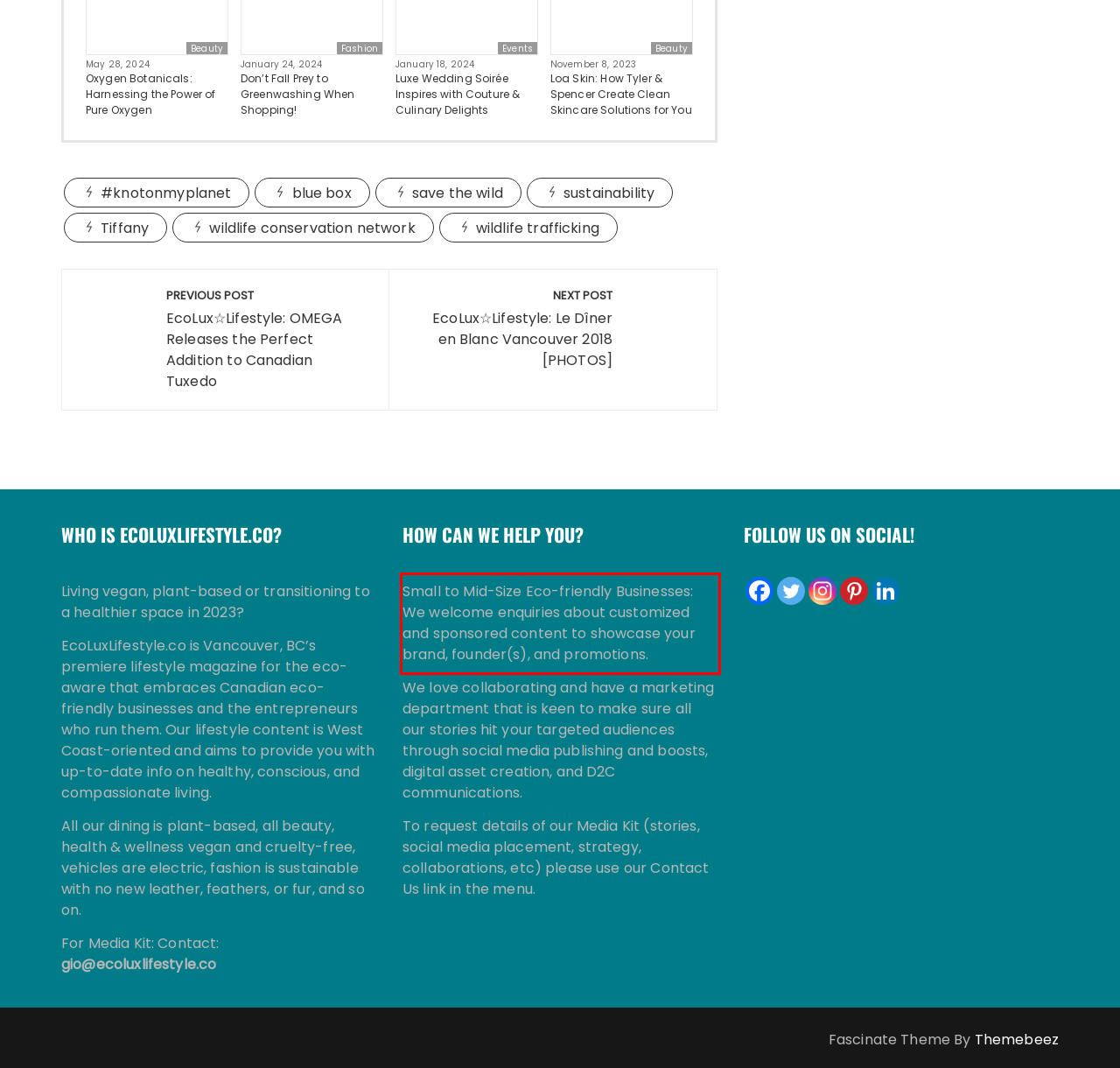Please examine the screenshot of the webpage and read the text present within the red rectangle bounding box.

Small to Mid-Size Eco-friendly Businesses: We welcome enquiries about customized and sponsored content to showcase your brand, founder(s), and promotions.